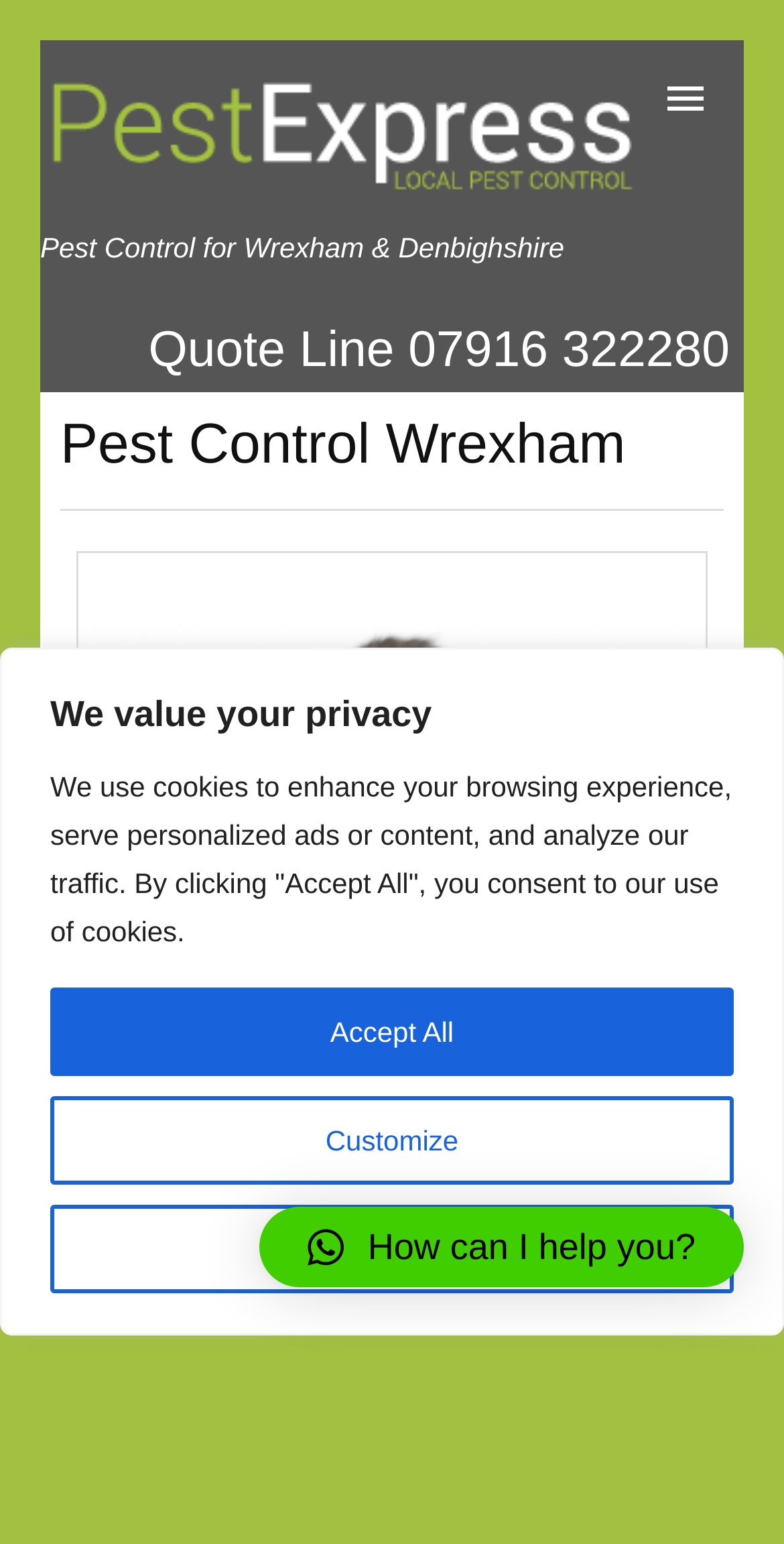Produce an extensive caption that describes everything on the webpage.

The webpage is about Pest Control Wrexham, a company that provides pest control services in Wrexham and surrounding areas. At the top of the page, there is a notification bar with a message about valuing privacy and using cookies, accompanied by three buttons: "Customize", "Reject All", and "Accept All". 

Below the notification bar, there is a logo image on the left side, and a group of navigation links on the right side, including "Home", "Our Reviews", "Contact Us", and "Privacy". 

The main content of the page is divided into two sections. On the left side, there is a heading that displays the company's phone number, "Quote Line 07916 322280". Below this heading, there is a section with the company's name, "Pest Control Wrexham", and a link to the company's website. 

On the right side, there is a section with the company's rating information, including an overall rating of five stars based on five reviews. Below this section, there is a heading that describes the company's services, stating that they undertake all aspects of pest control and can be at a customer's property the same day for any pest problem. 

At the bottom of the page, there is a link with a question, "How can I help you?"